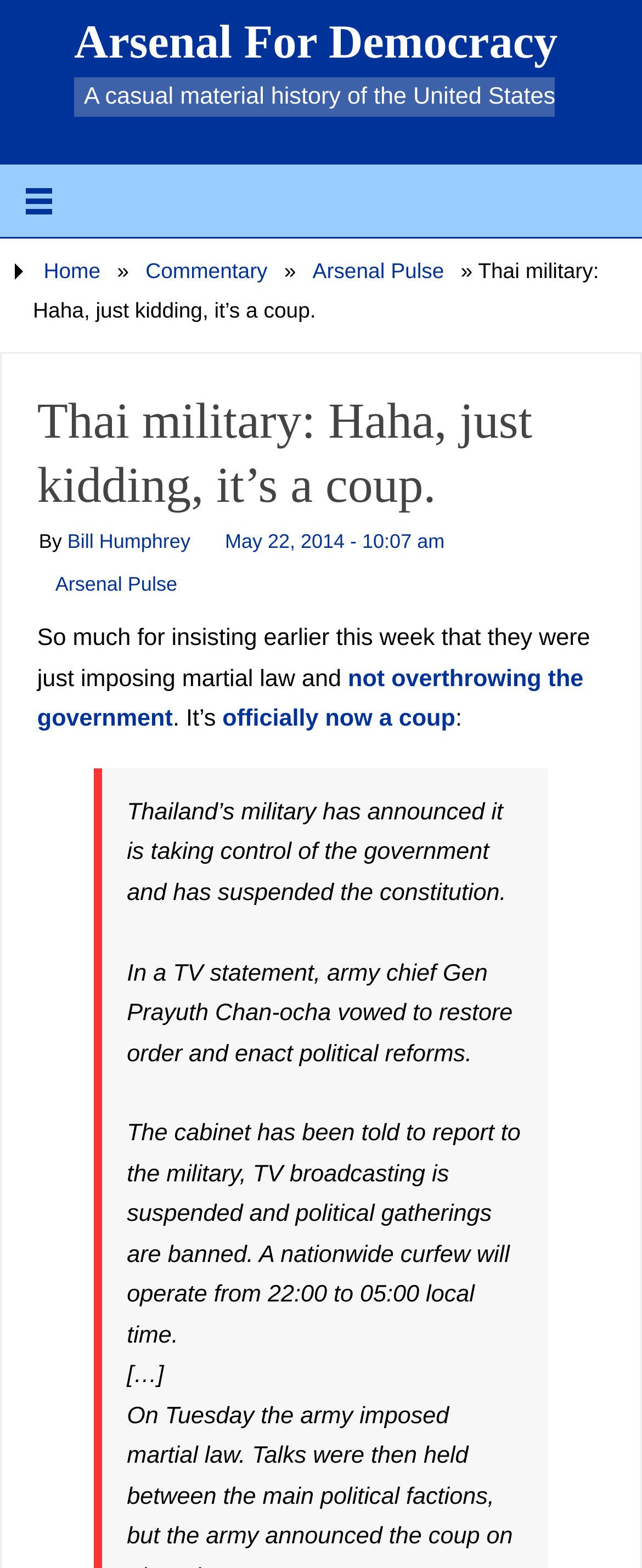Please predict the bounding box coordinates (top-left x, top-left y, bottom-right x, bottom-right y) for the UI element in the screenshot that fits the description: Arsenal For Democracy

[0.115, 0.01, 0.869, 0.044]